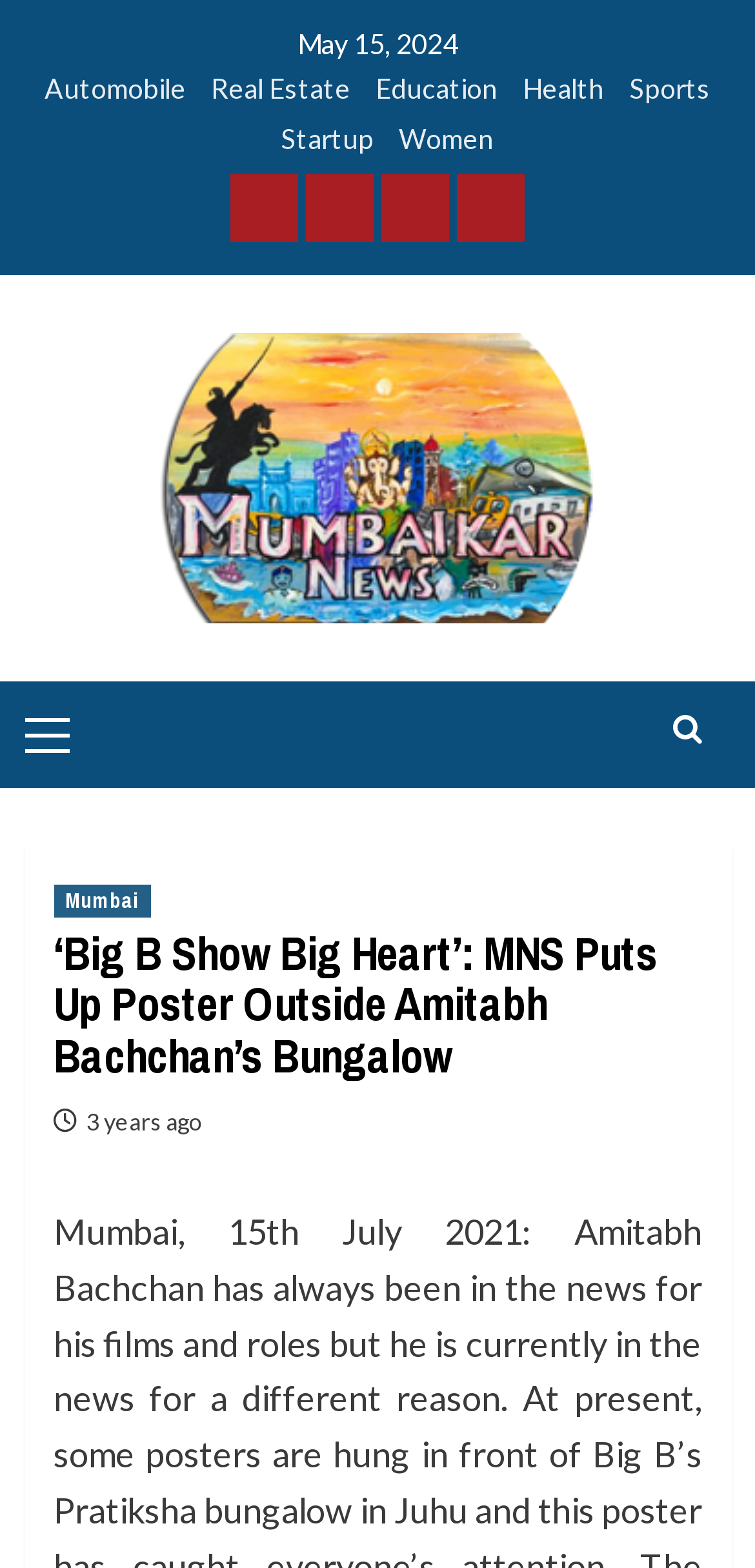Determine the bounding box coordinates for the clickable element required to fulfill the instruction: "Check the post from 3 years ago". Provide the coordinates as four float numbers between 0 and 1, i.e., [left, top, right, bottom].

[0.114, 0.706, 0.268, 0.725]